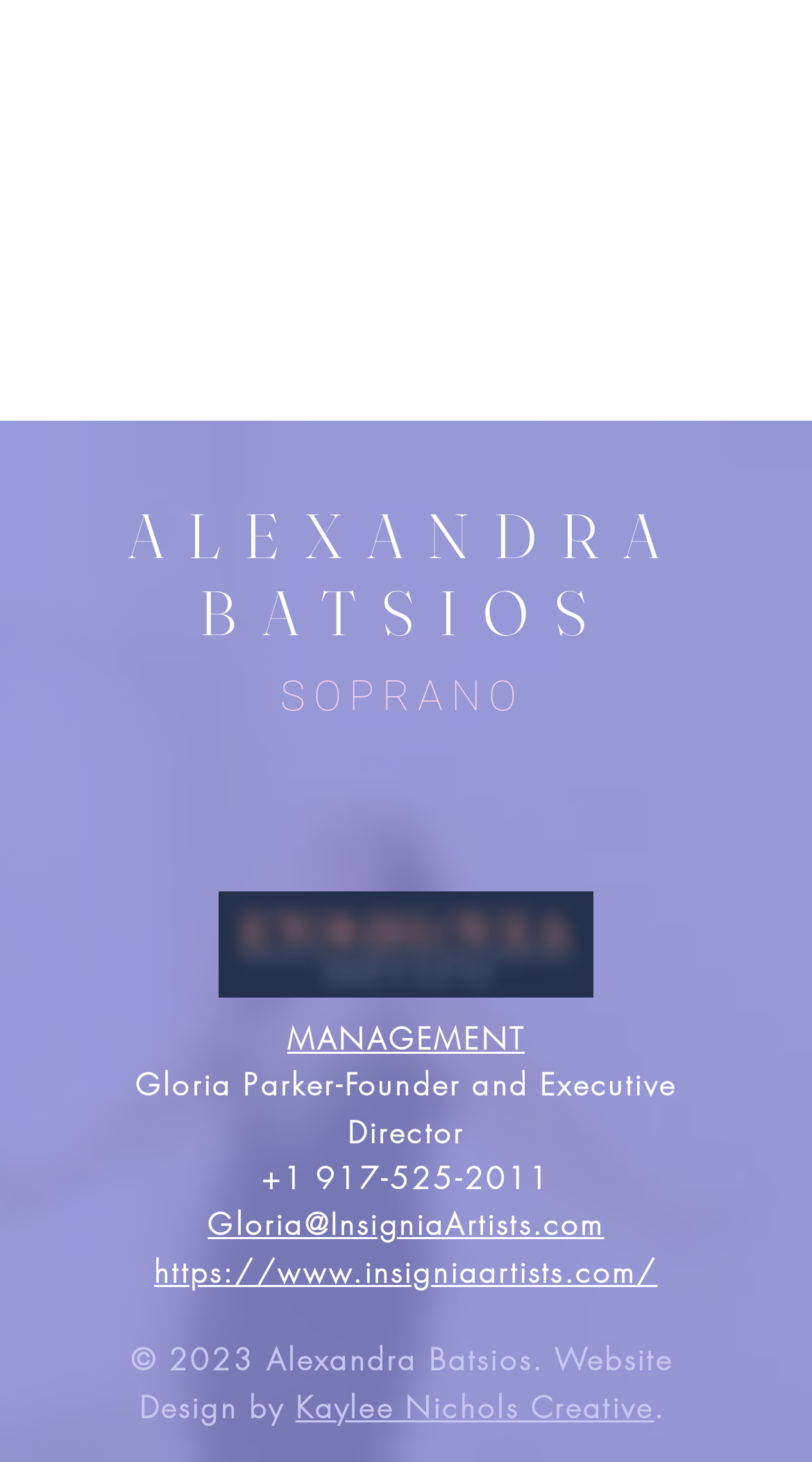What is the email address of Gloria Parker?
Refer to the image and respond with a one-word or short-phrase answer.

Gloria@InsigniaArtists.com